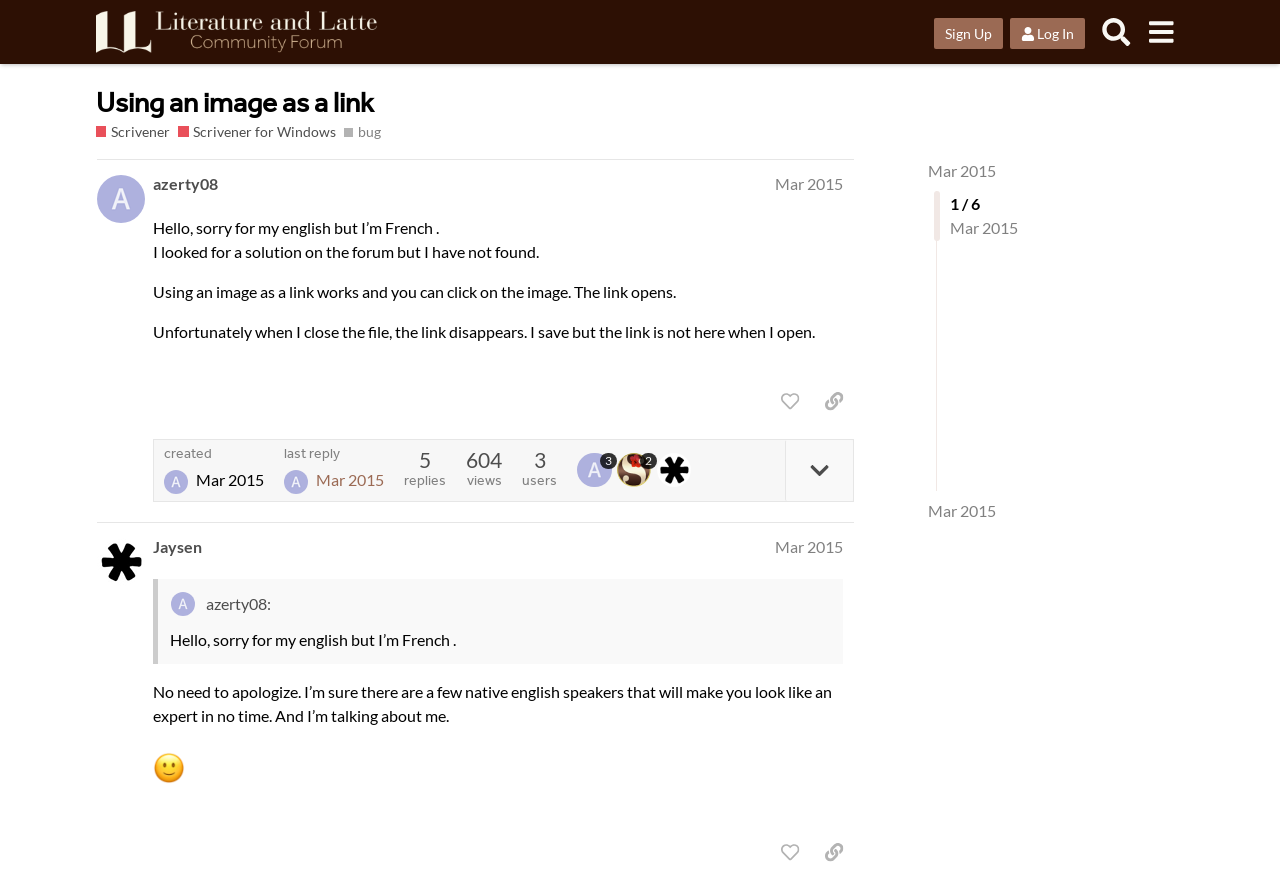Explain the webpage in detail, including its primary components.

This webpage is a forum discussion thread on the Literature & Latte Forums website. At the top, there is a header section with a logo and navigation links, including "Sign Up", "Log In", "Search", and a menu button. Below the header, there is a heading that reads "Using an image as a link" followed by a breadcrumb trail with links to "Scrivener" and "Scrivener for Windows".

The main content area is divided into two sections. The left section contains a list of tags, including "bug", and a link to "Mar 2015". The right section contains the forum discussion thread, which consists of two posts.

The first post is from "azerty08" and has a heading with the user's name and the date "Mar 2015". The post content is a paragraph of text that discusses using an image as a link in Scrivener. Below the post content, there are several buttons, including "like this post", "copy a link to this post to clipboard", and a button with an image. There is also a section that displays the post's creation date and time, as well as the number of replies, views, and users.

The second post is from "Jaysen" and has a similar structure to the first post, with a heading, post content, and buttons. The post content is a response to the first post, and includes a blockquote with text from the original post.

Throughout the webpage, there are several images, including icons for the buttons and a smiley face emoticon in the second post. The overall layout is organized and easy to follow, with clear headings and concise text.